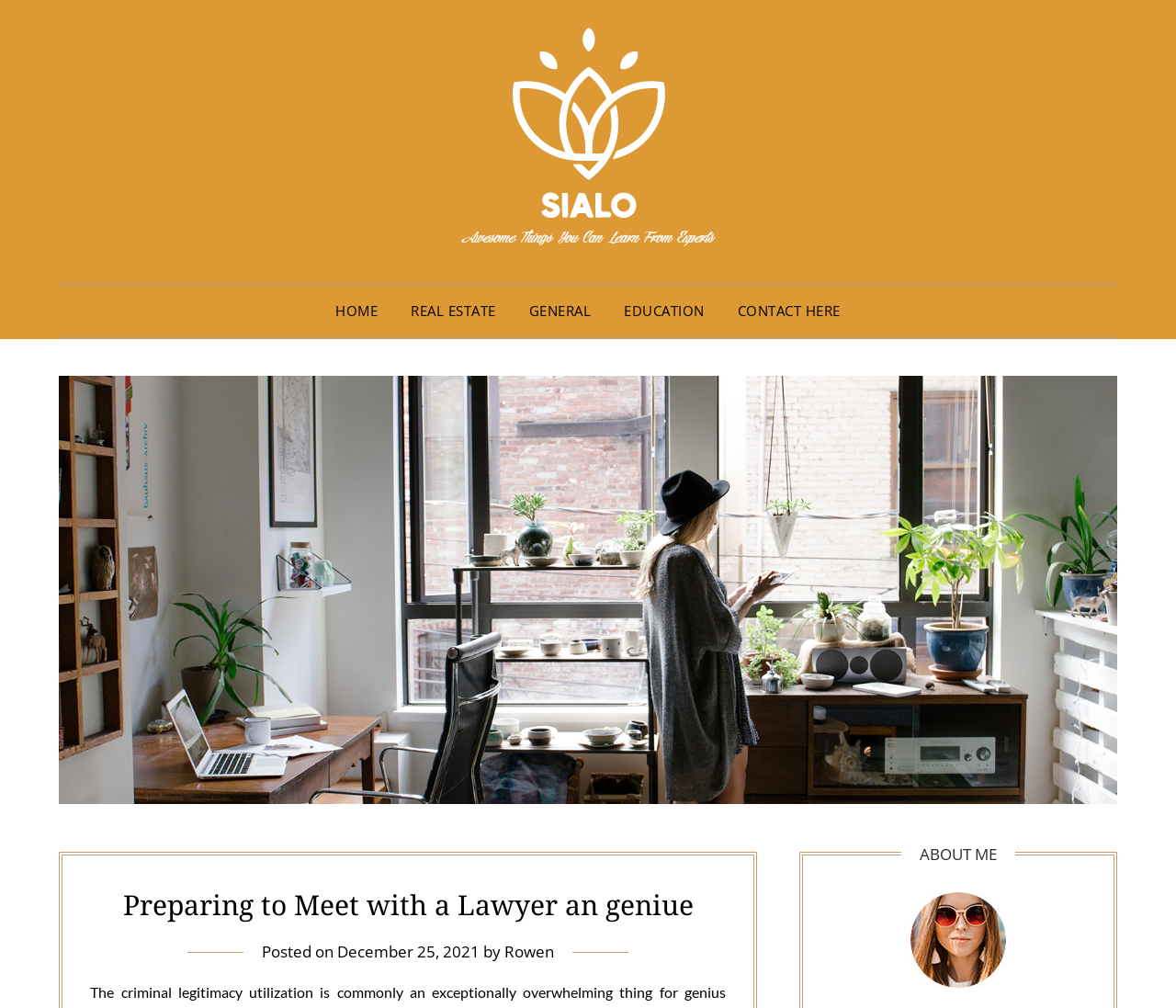Determine the bounding box coordinates of the UI element described by: "December 25, 2021May 22, 2023".

[0.287, 0.933, 0.408, 0.954]